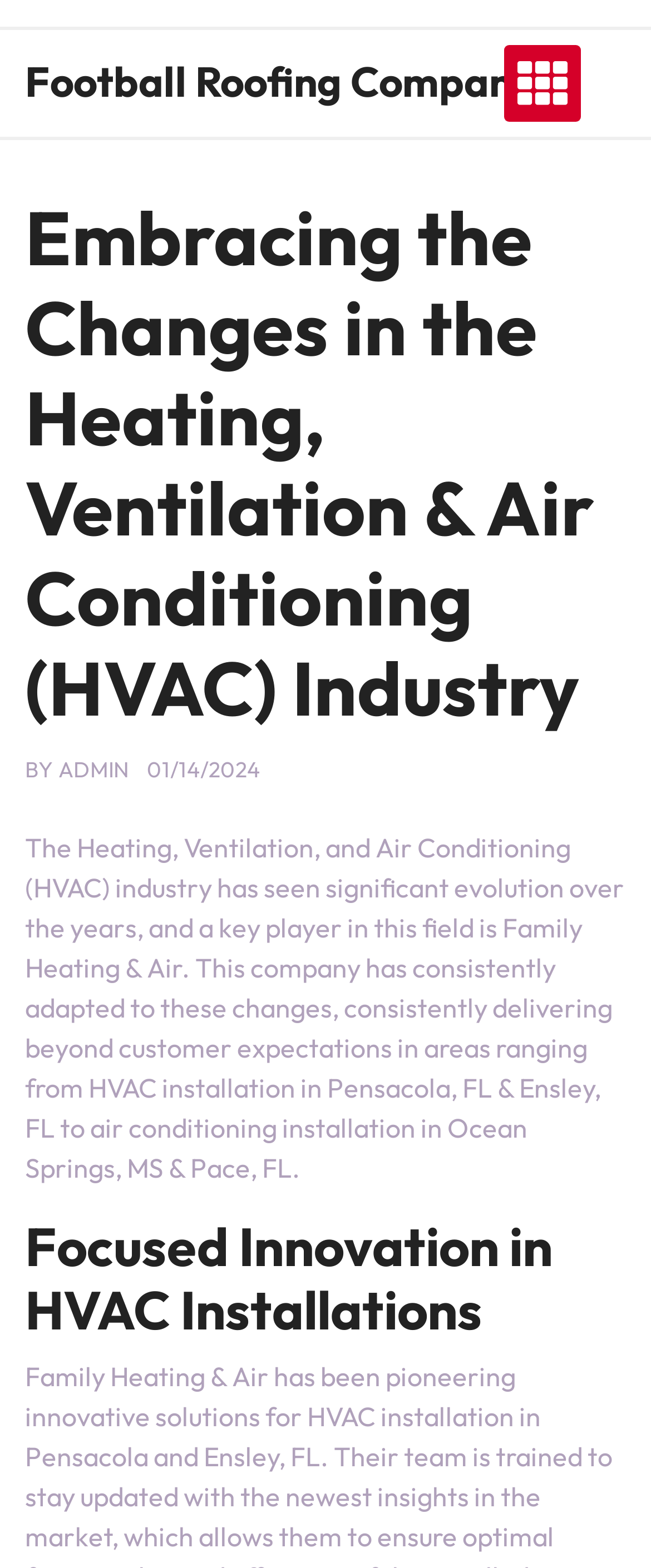What is the company mentioned in the top-left corner?
Using the visual information from the image, give a one-word or short-phrase answer.

Football Roofing Company